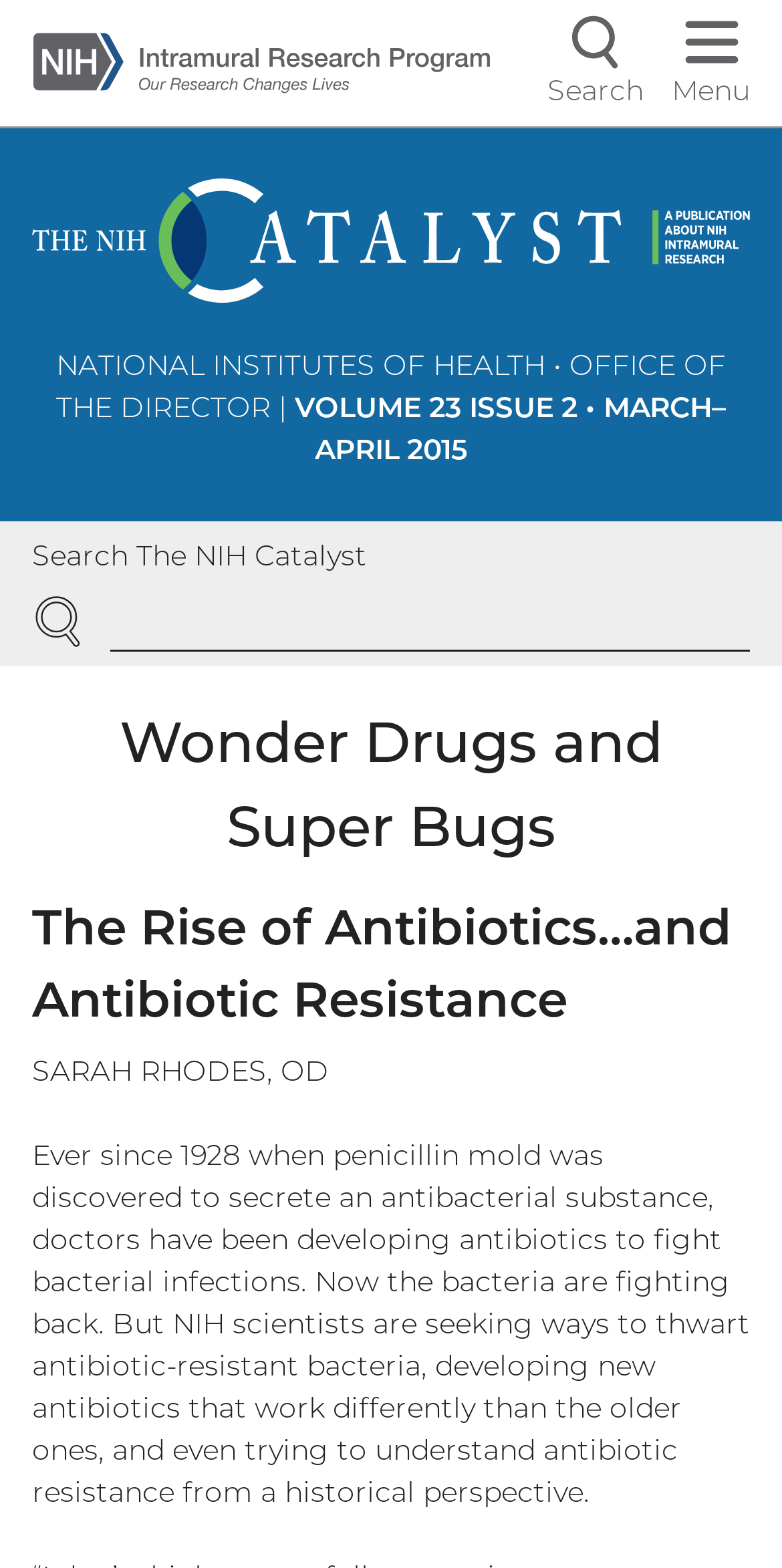Extract the bounding box coordinates for the UI element described by the text: "parent_node: SEARCH name="query"". The coordinates should be in the form of [left, top, right, bottom] with values between 0 and 1.

[0.14, 0.377, 0.959, 0.415]